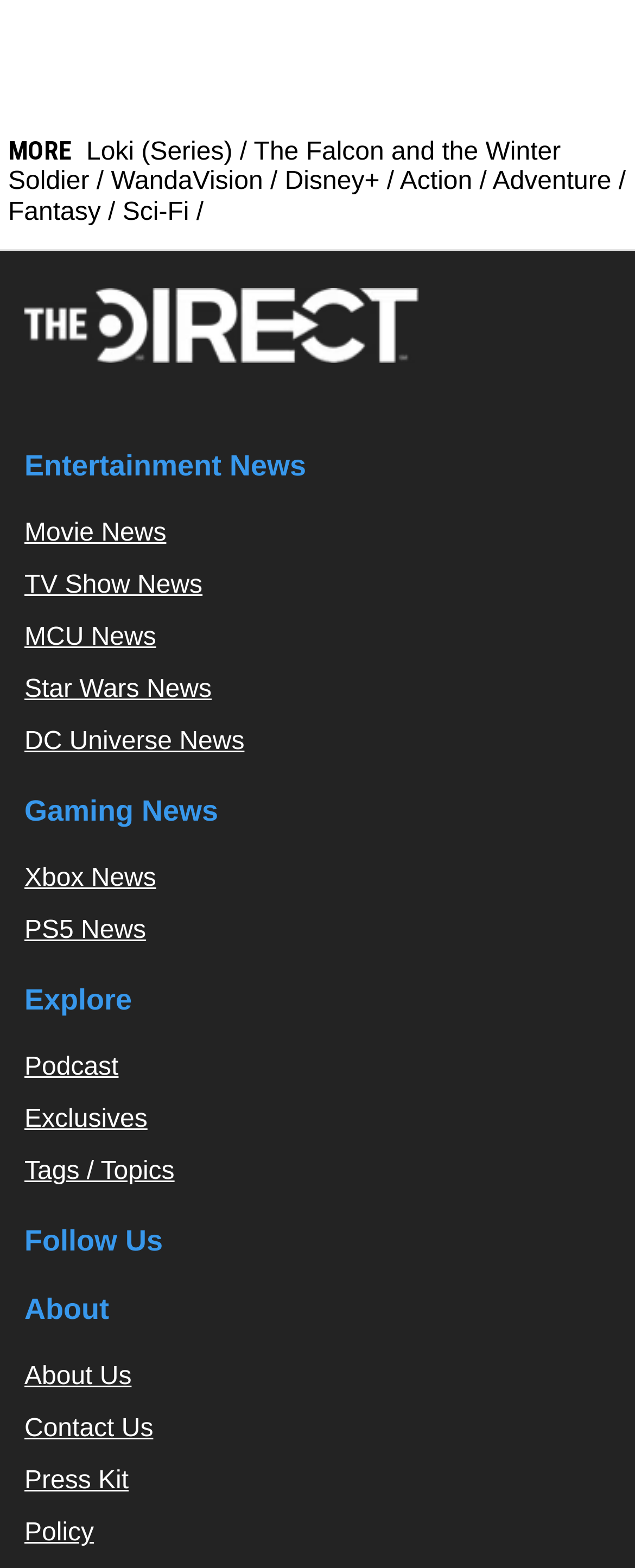Answer the question using only one word or a concise phrase: What is the name of the website?

The Direct